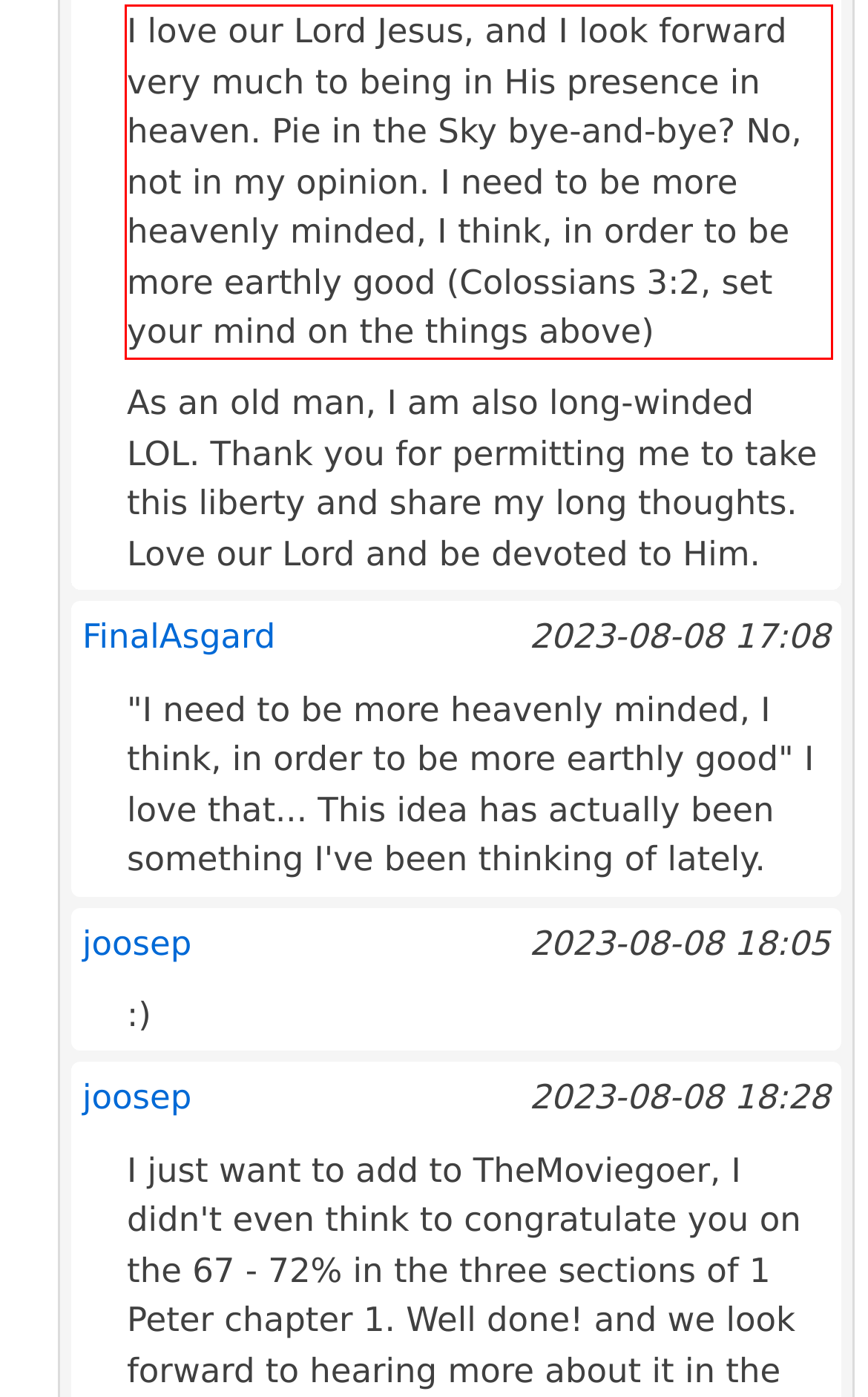Please look at the screenshot provided and find the red bounding box. Extract the text content contained within this bounding box.

I love our Lord Jesus, and I look forward very much to being in His presence in heaven. Pie in the Sky bye-and-bye? No, not in my opinion. I need to be more heavenly minded, I think, in order to be more earthly good (Colossians 3:2, set your mind on the things above)